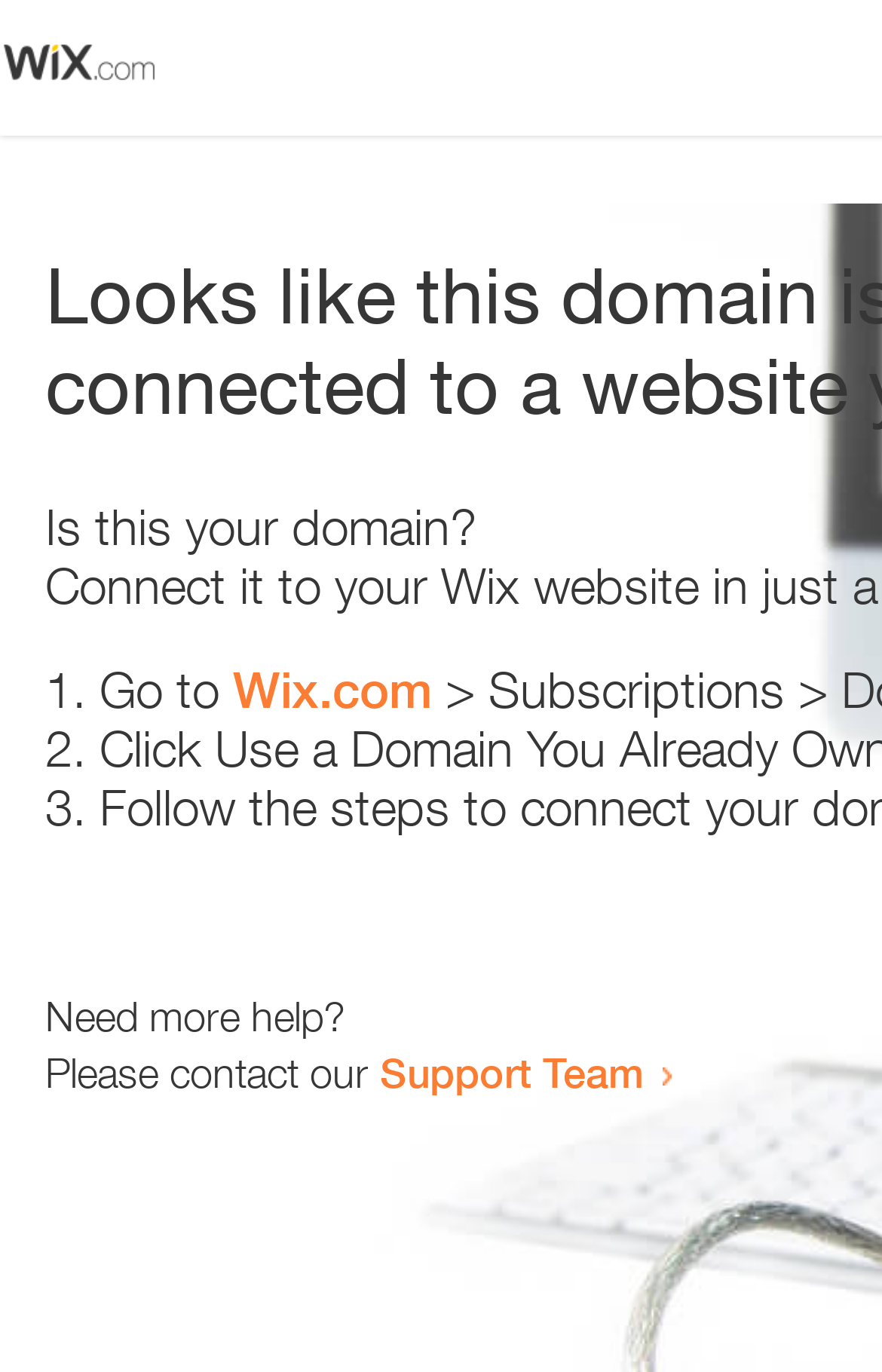Identify the bounding box of the HTML element described here: "Author". Provide the coordinates as four float numbers between 0 and 1: [left, top, right, bottom].

None